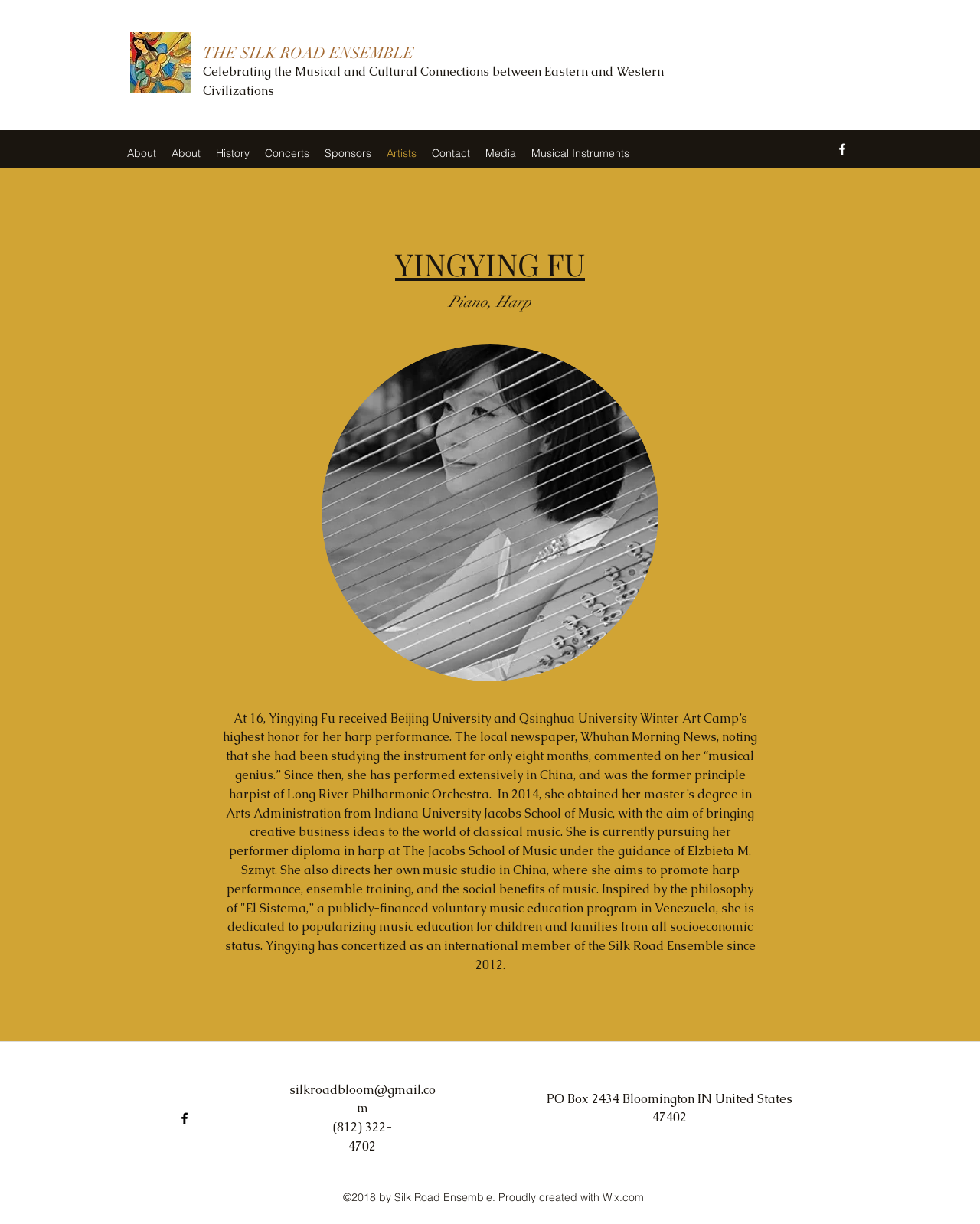Explain in detail what is displayed on the webpage.

The webpage is about Ying-Ying Fu, a musician who is a member of The Silk Road Ensemble. At the top left of the page, there is an image with a link, and next to it, there is a heading that reads "THE SILK ROAD ENSEMBLE" followed by a subtitle that describes the ensemble's mission. 

Below the heading, there is a navigation menu with links to different sections of the website, including "About", "History", "Concerts", "Sponsors", "Artists", "Contact", "Media", and "Musical Instruments". 

On the right side of the page, there is a social media bar with a link to Facebook. 

The main content of the page is about Ying-Ying Fu, with a heading that reads "YINGYING FU" and a link to her name. Below the heading, there is a paragraph that describes her background, including her education, performances, and music studio in China. 

To the left of the paragraph, there is an image of Ying-Ying Fu, and above the image, there is a line of text that reads "Piano, Harp". 

At the bottom of the page, there is a section with contact information, including an email address, phone number, and mailing address. There is also a copyright notice that reads "©2018 by Silk Road Ensemble. Proudly created with Wix.com".